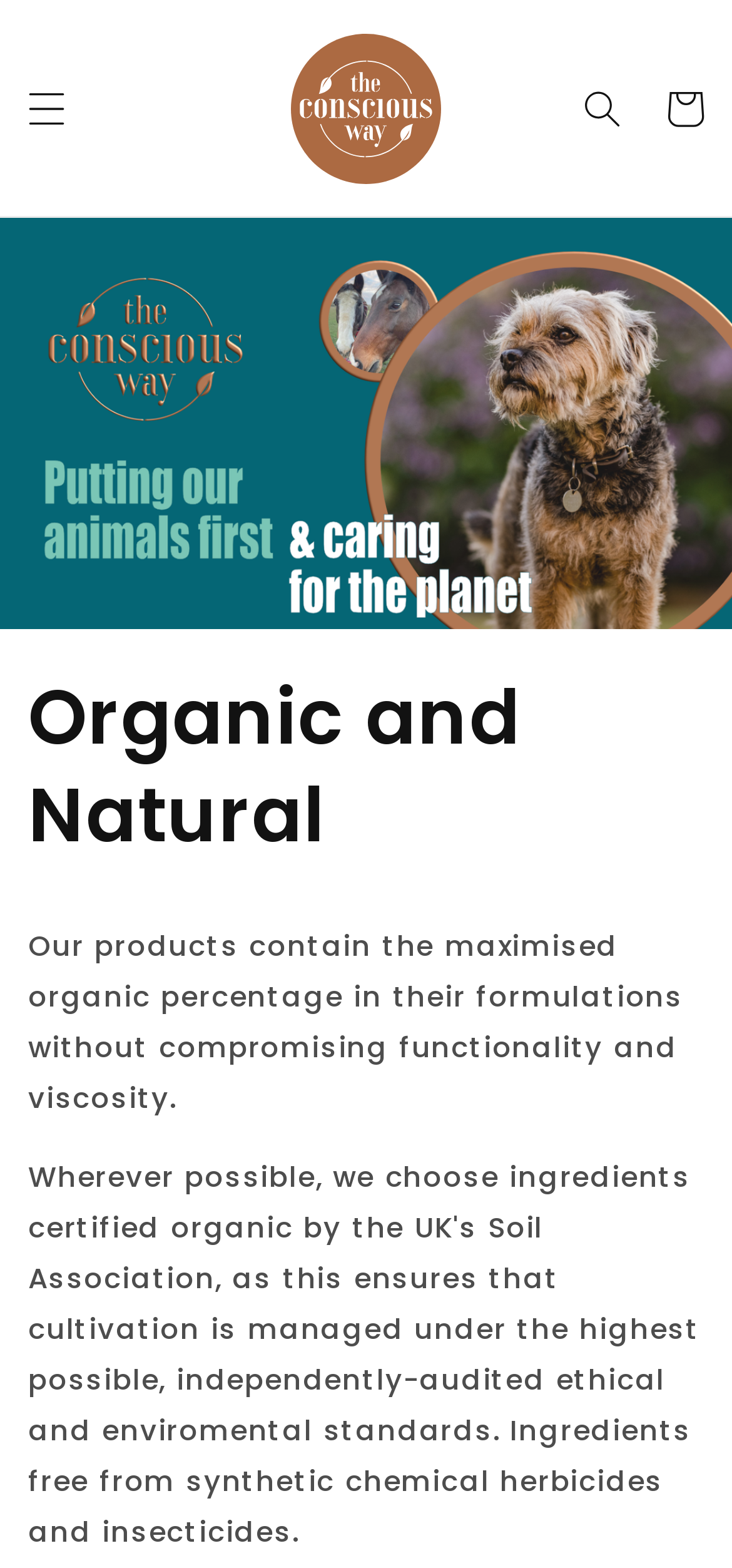Please determine the bounding box of the UI element that matches this description: aria-label="Search". The coordinates should be given as (top-left x, top-left y, bottom-right x, bottom-right y), with all values between 0 and 1.

[0.767, 0.043, 0.879, 0.095]